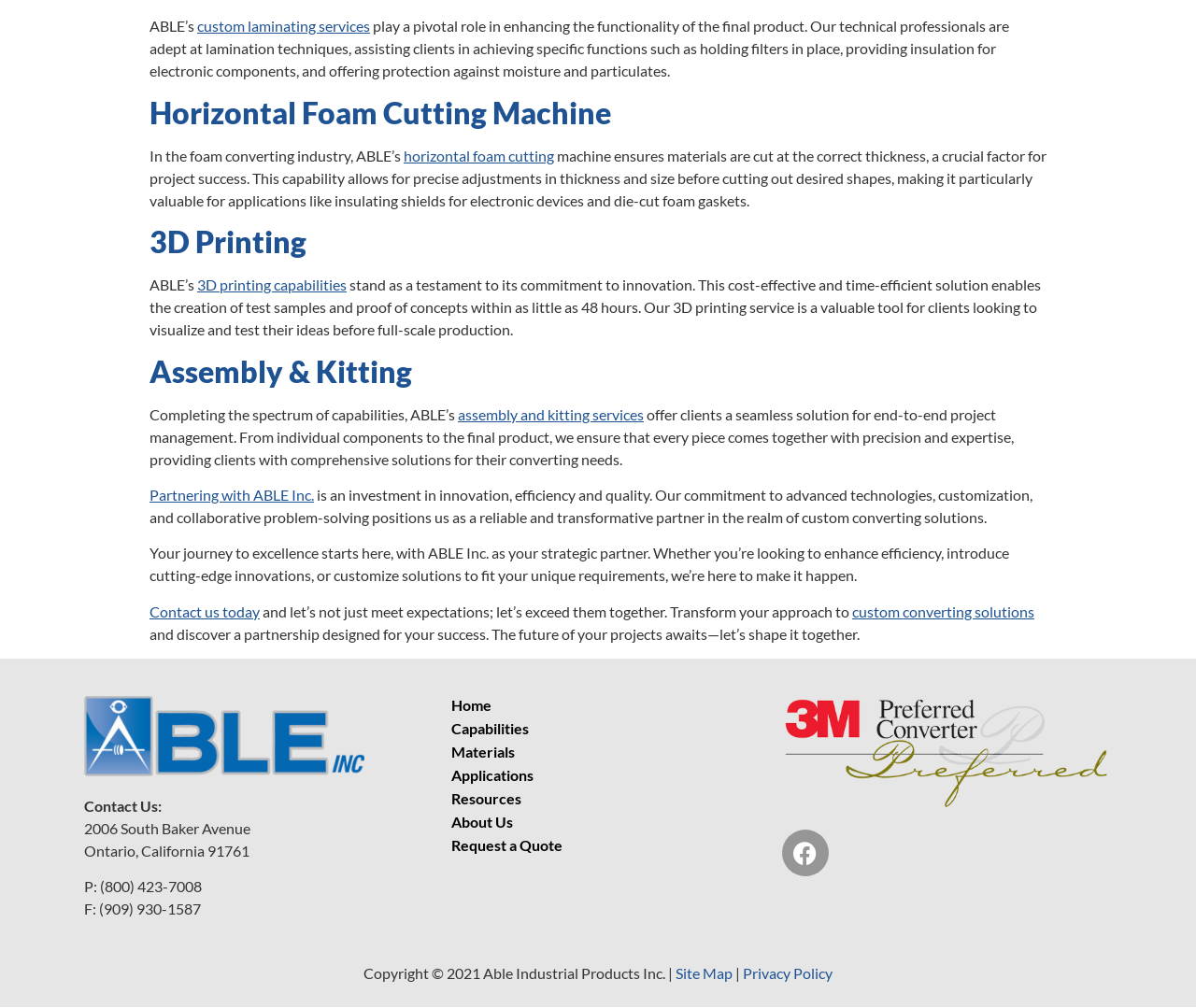What is ABLE’s role in enhancing product functionality?
Respond to the question with a single word or phrase according to the image.

custom laminating services